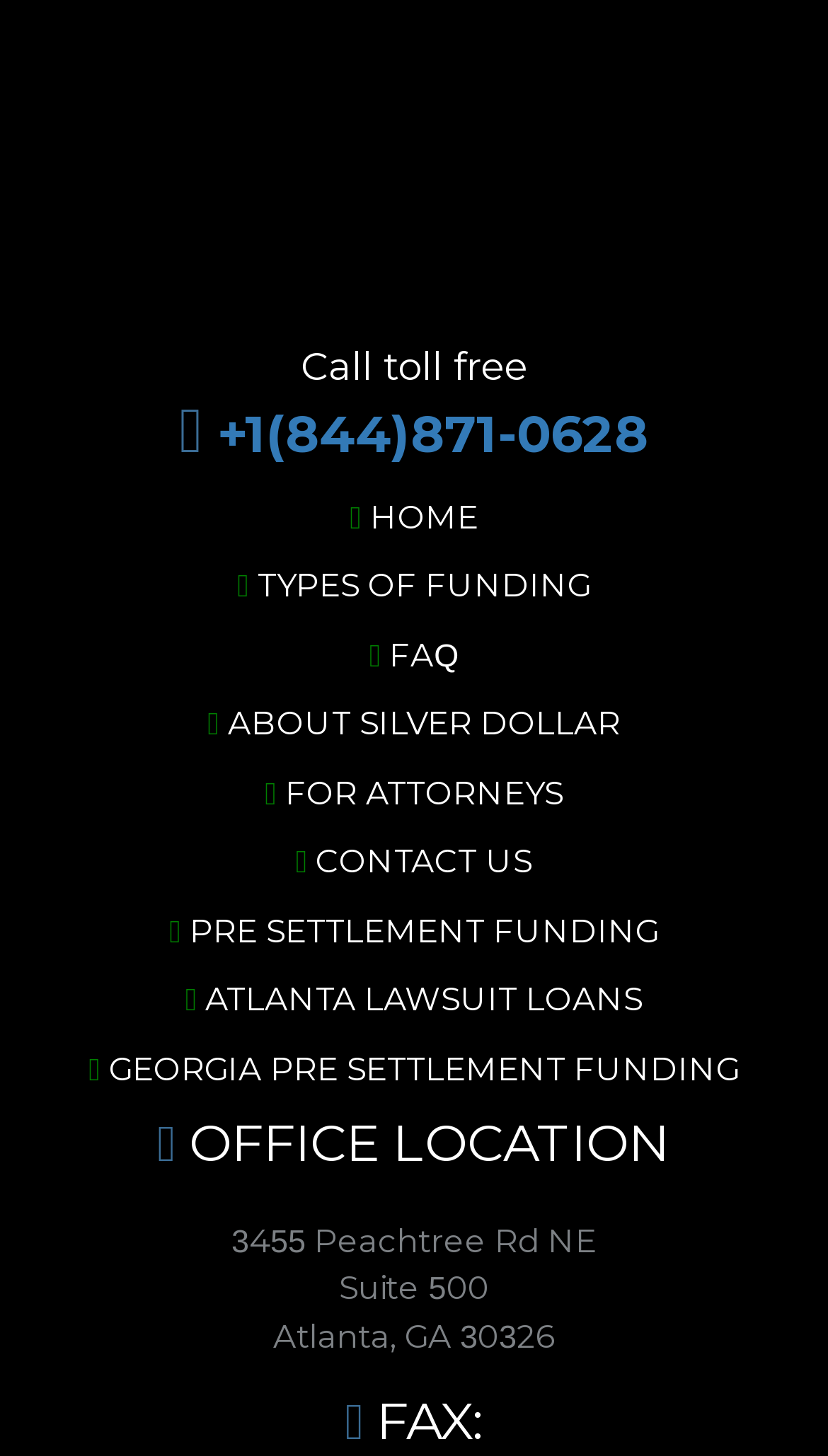Determine the coordinates of the bounding box for the clickable area needed to execute this instruction: "Contact us".

[0.357, 0.577, 0.643, 0.605]